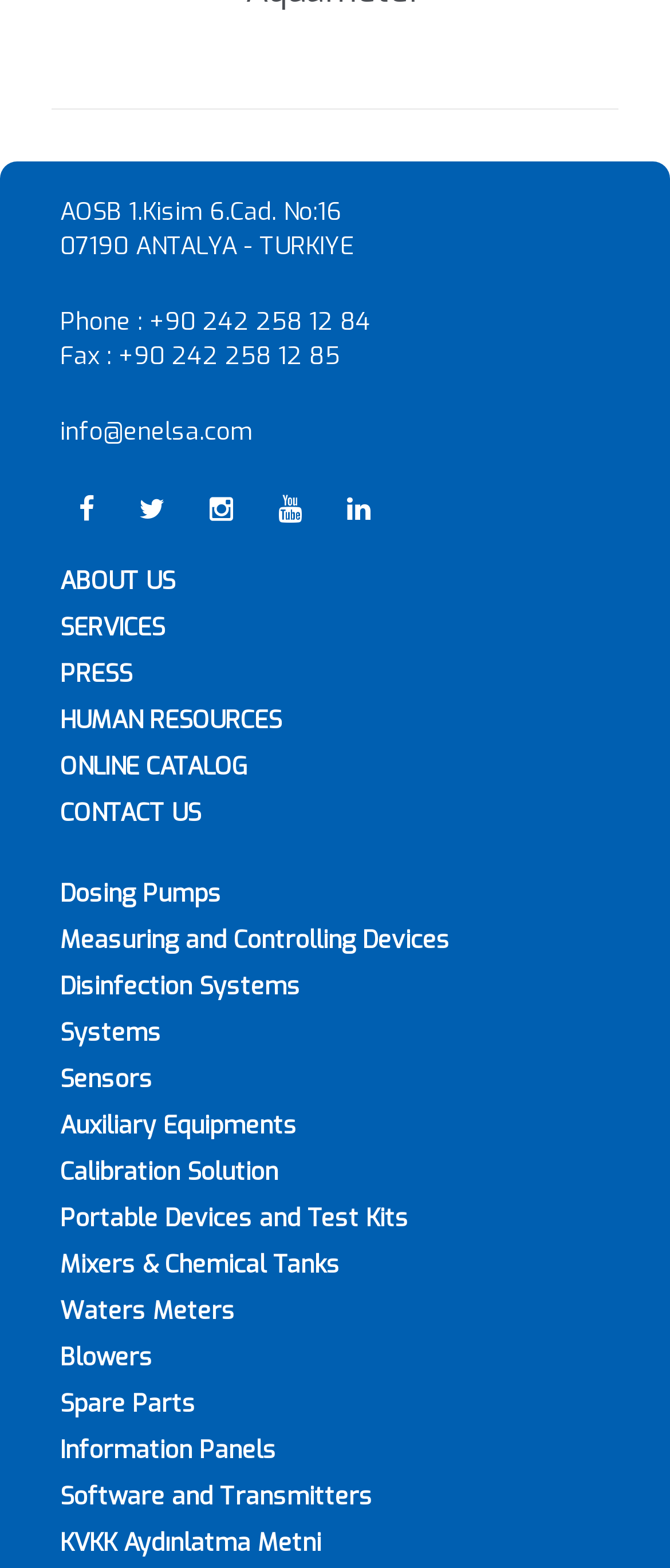Please find the bounding box coordinates of the element that needs to be clicked to perform the following instruction: "Call the phone number". The bounding box coordinates should be four float numbers between 0 and 1, represented as [left, top, right, bottom].

[0.223, 0.195, 0.554, 0.215]